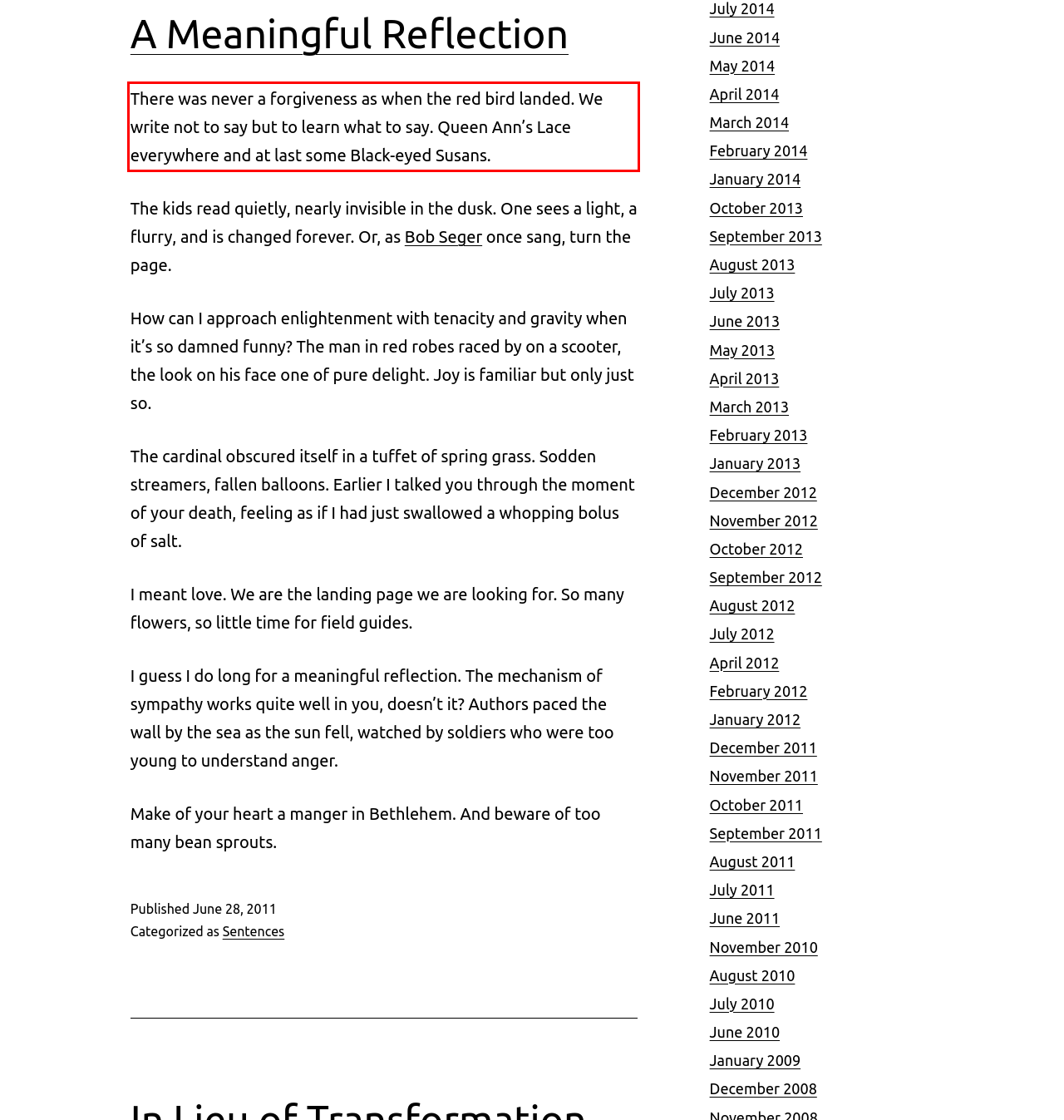Identify the text inside the red bounding box on the provided webpage screenshot by performing OCR.

There was never a forgiveness as when the red bird landed. We write not to say but to learn what to say. Queen Ann’s Lace everywhere and at last some Black-eyed Susans.